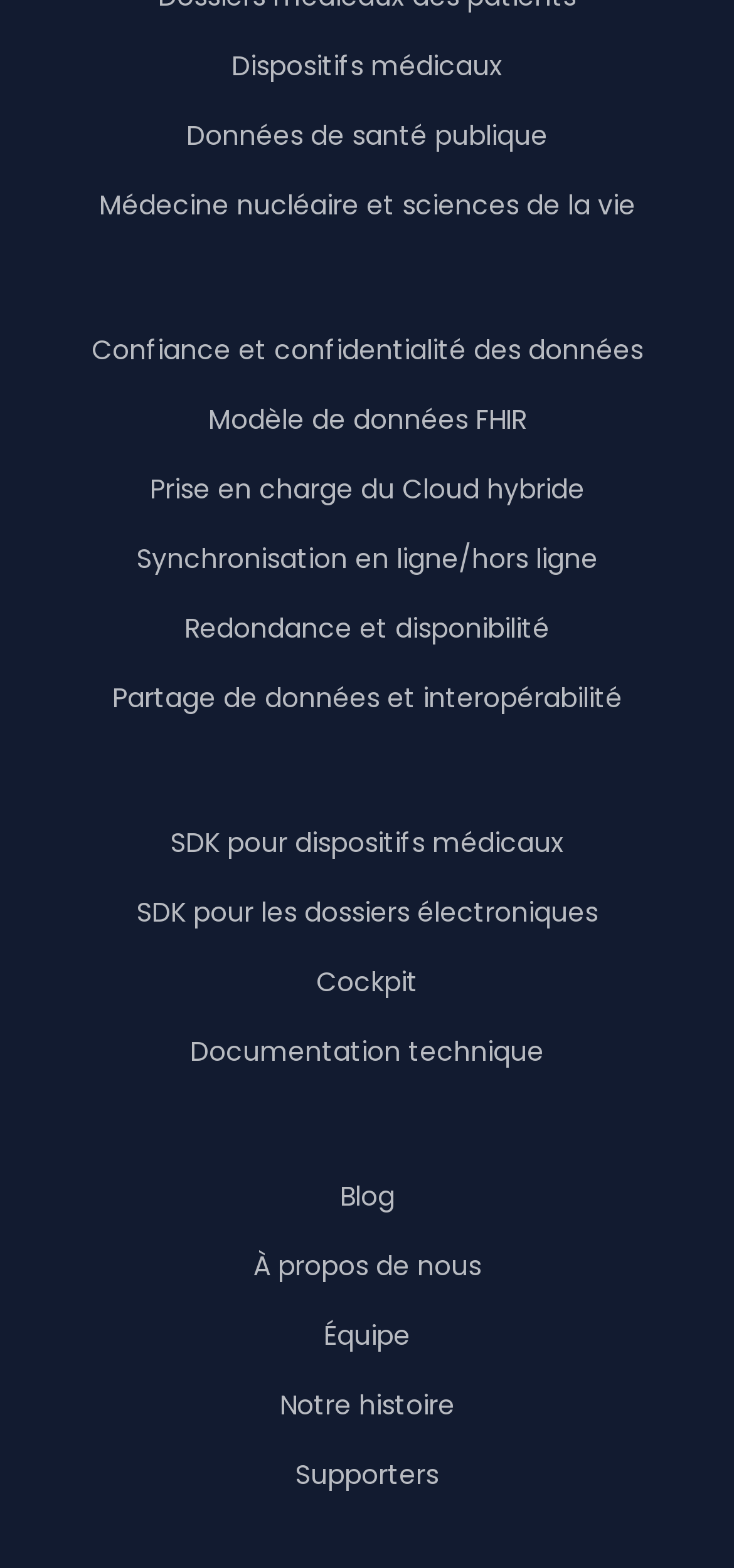Can you specify the bounding box coordinates for the region that should be clicked to fulfill this instruction: "Visit the EM News Network website".

None